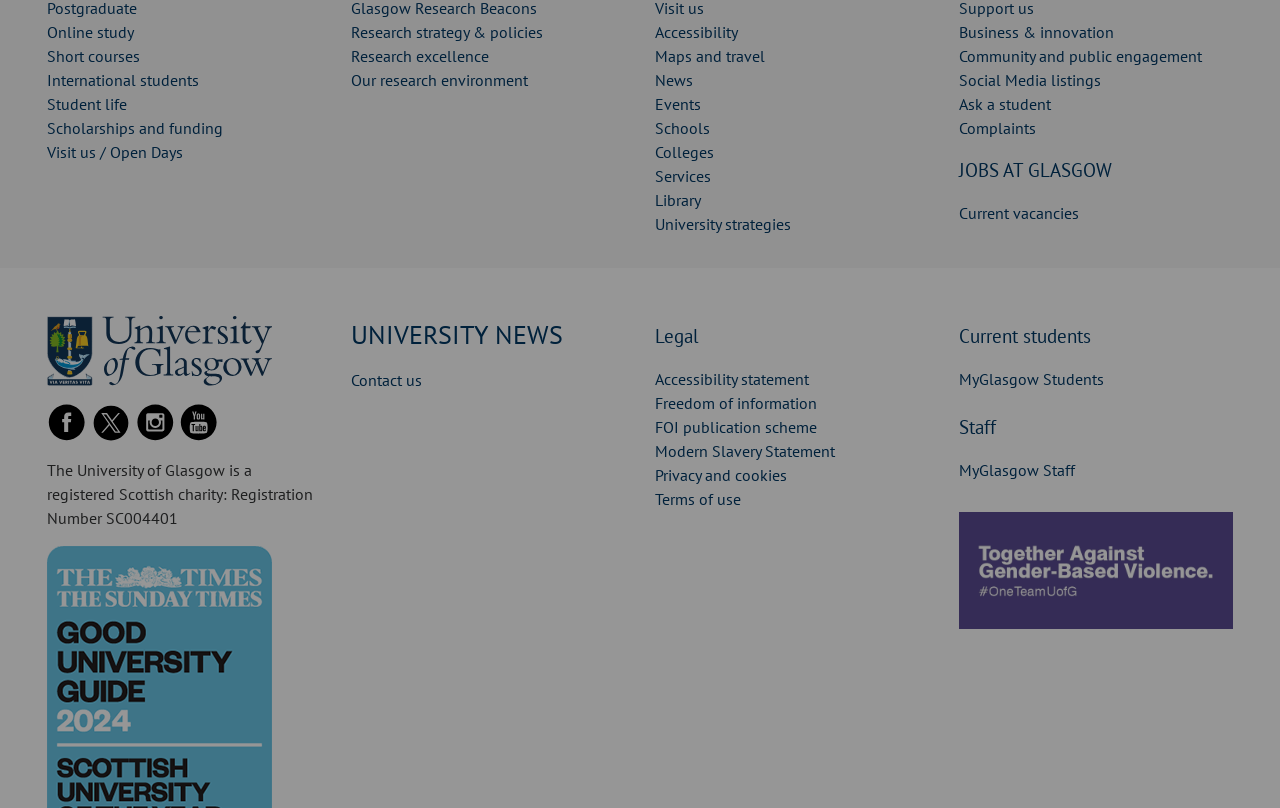Bounding box coordinates are specified in the format (top-left x, top-left y, bottom-right x, bottom-right y). All values are floating point numbers bounded between 0 and 1. Please provide the bounding box coordinate of the region this sentence describes: Community and public engagement

[0.749, 0.057, 0.939, 0.082]